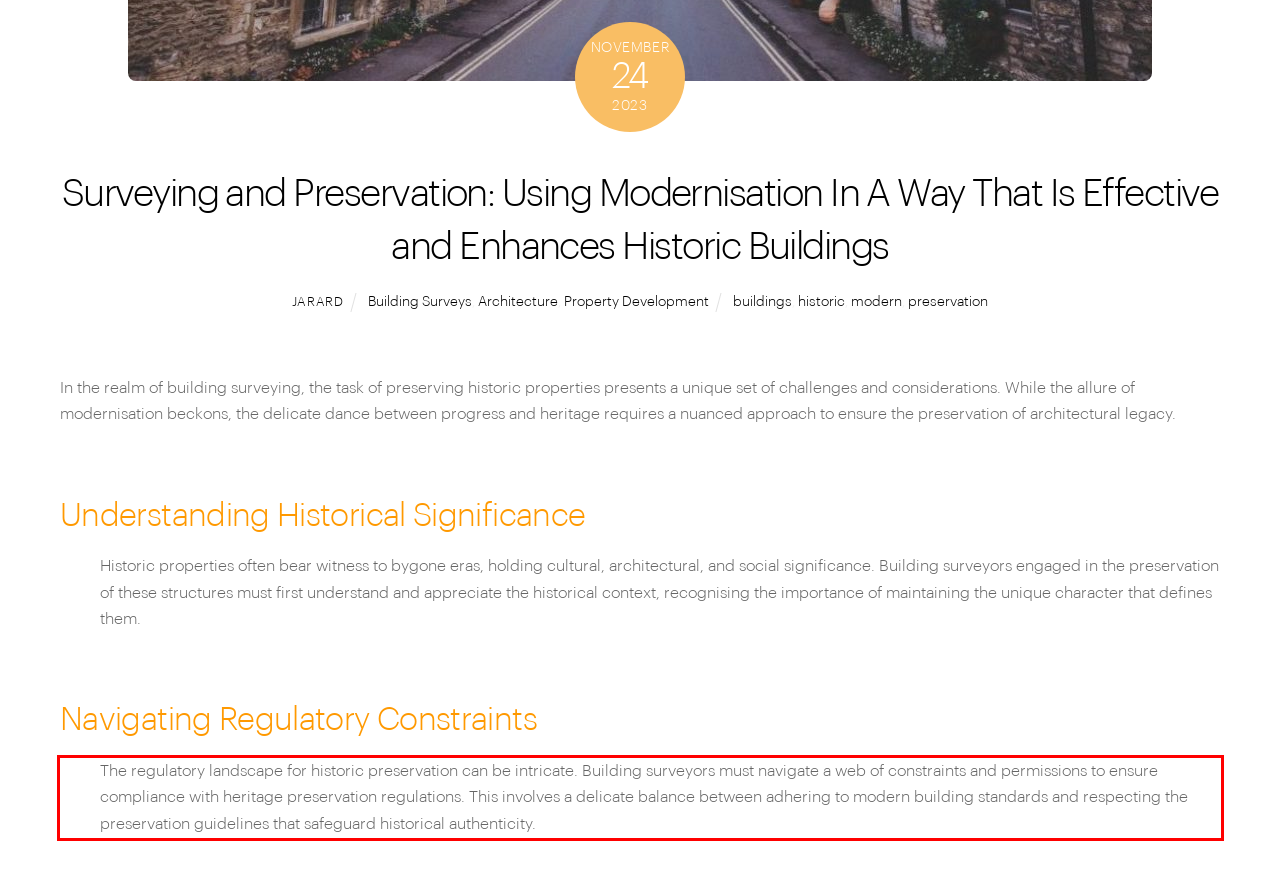Analyze the screenshot of the webpage and extract the text from the UI element that is inside the red bounding box.

The regulatory landscape for historic preservation can be intricate. Building surveyors must navigate a web of constraints and permissions to ensure compliance with heritage preservation regulations. This involves a delicate balance between adhering to modern building standards and respecting the preservation guidelines that safeguard historical authenticity.